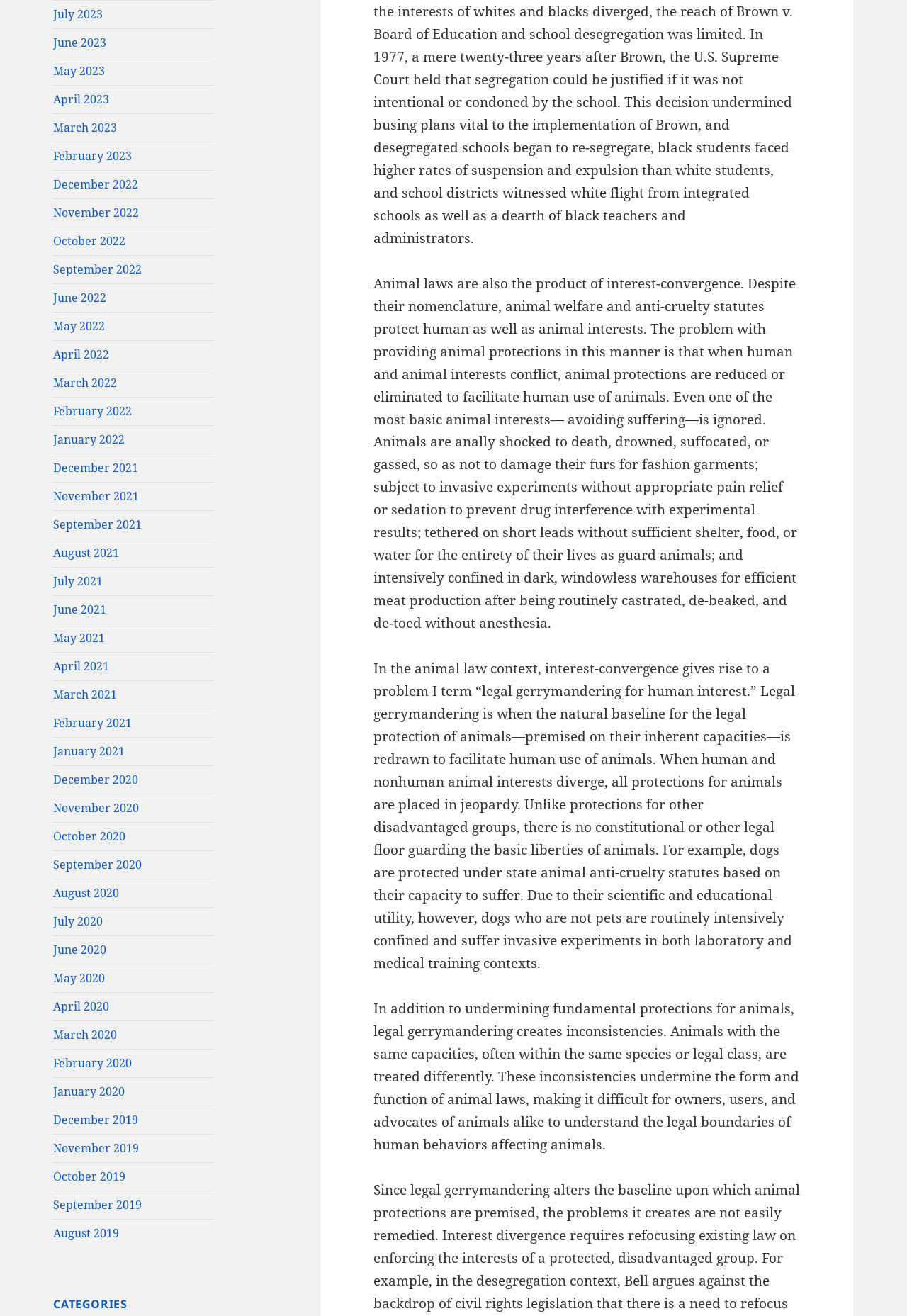Specify the bounding box coordinates of the element's area that should be clicked to execute the given instruction: "Click on July 2023". The coordinates should be four float numbers between 0 and 1, i.e., [left, top, right, bottom].

[0.059, 0.005, 0.114, 0.017]